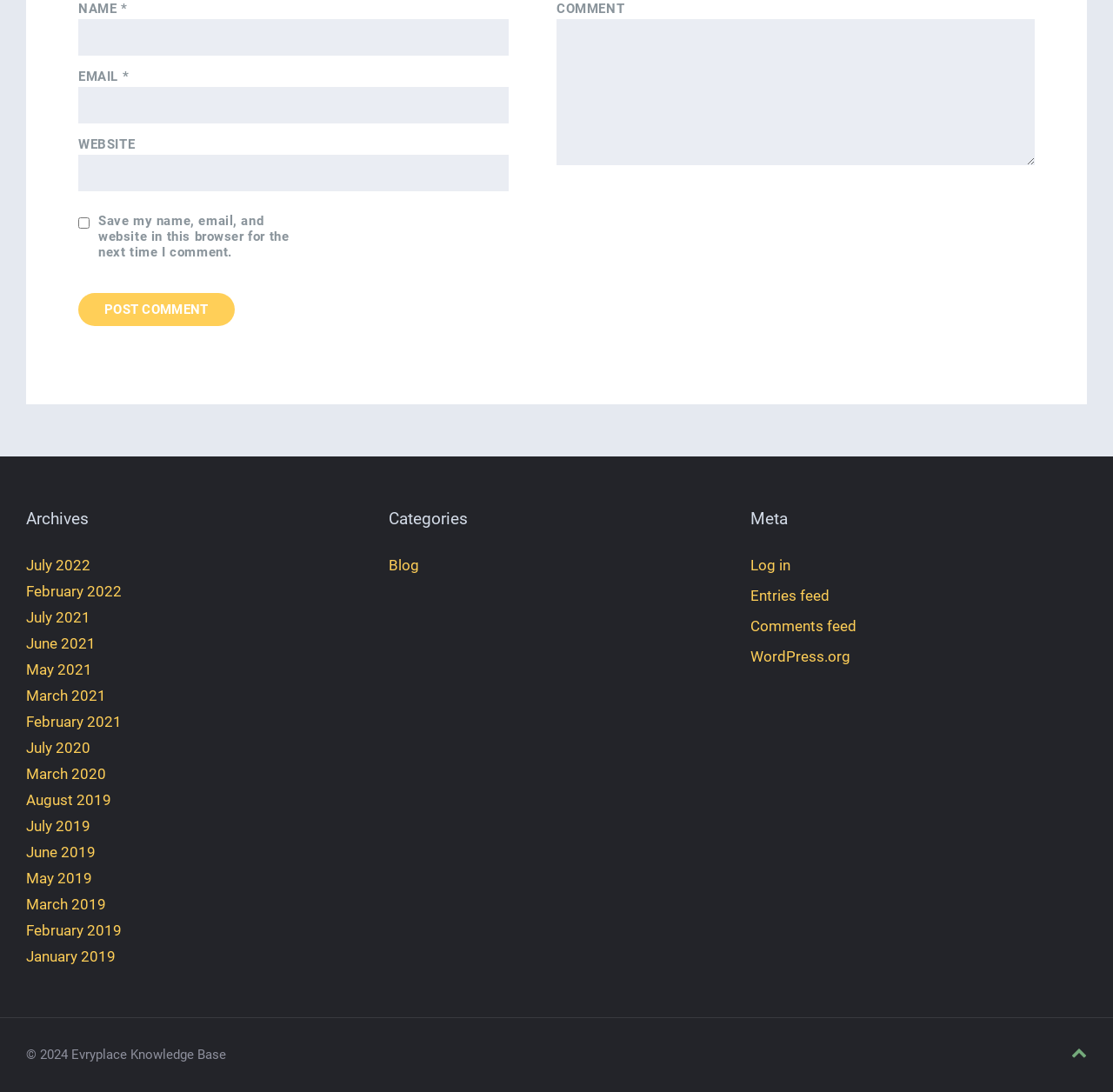Identify the bounding box of the HTML element described here: "Blog". Provide the coordinates as four float numbers between 0 and 1: [left, top, right, bottom].

[0.349, 0.51, 0.376, 0.526]